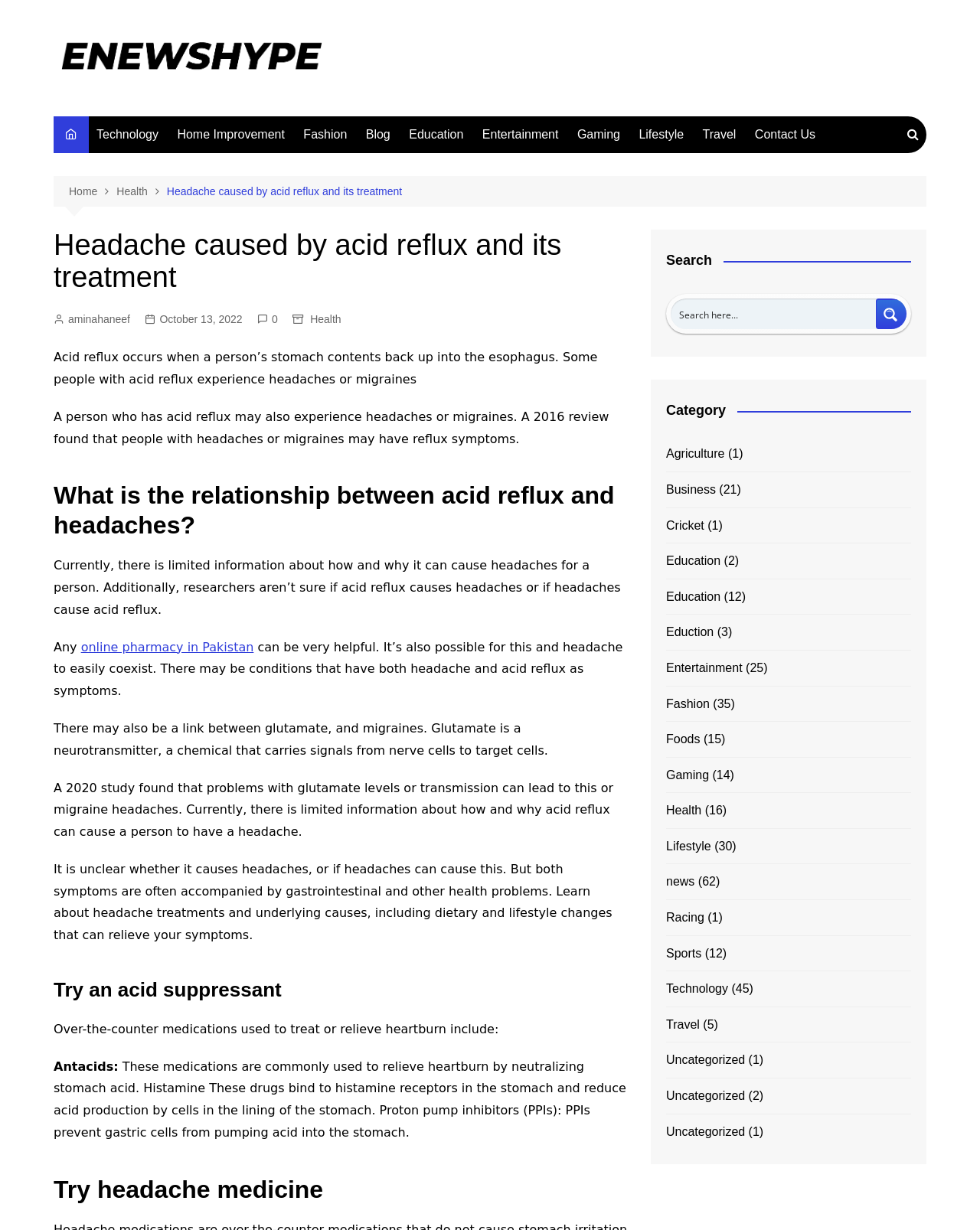Please find the bounding box for the following UI element description. Provide the coordinates in (top-left x, top-left y, bottom-right x, bottom-right y) format, with values between 0 and 1: Home

[0.07, 0.149, 0.119, 0.163]